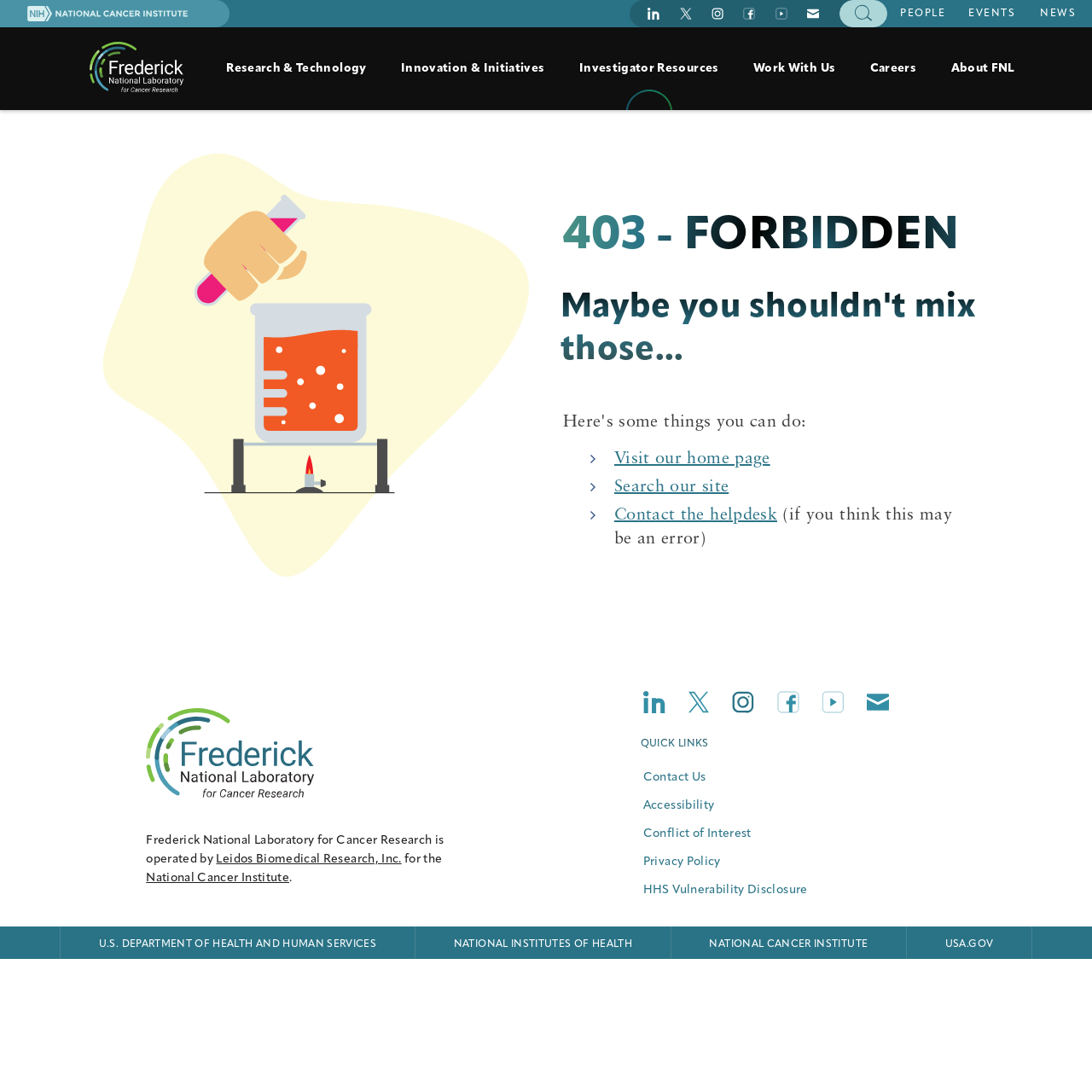Please determine the bounding box coordinates of the element's region to click in order to carry out the following instruction: "Search site". The coordinates should be four float numbers between 0 and 1, i.e., [left, top, right, bottom].

[0.779, 0.001, 0.912, 0.024]